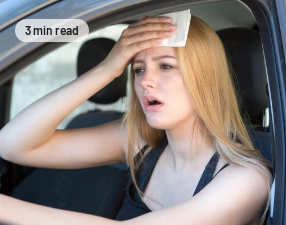Explain the image in a detailed and descriptive way.

In a scene that conveys distress and discomfort, a young woman with long blonde hair is sitting in the driver's seat of a car, visibly affected by heat or exhaustion. She is wiping her forehead with a tissue, indicating her struggle to cope with the situation. The interior of the car is partially visible, with a focused expression highlighting her discomfort. A label in the corner of the image mentions "3 min read," suggesting that this image is associated with a brief article or post, possibly discussing tips or experiences related to staying cool in hot weather or similar themes. This context invites viewers to reflect on the importance of managing one's wellbeing during summer months.